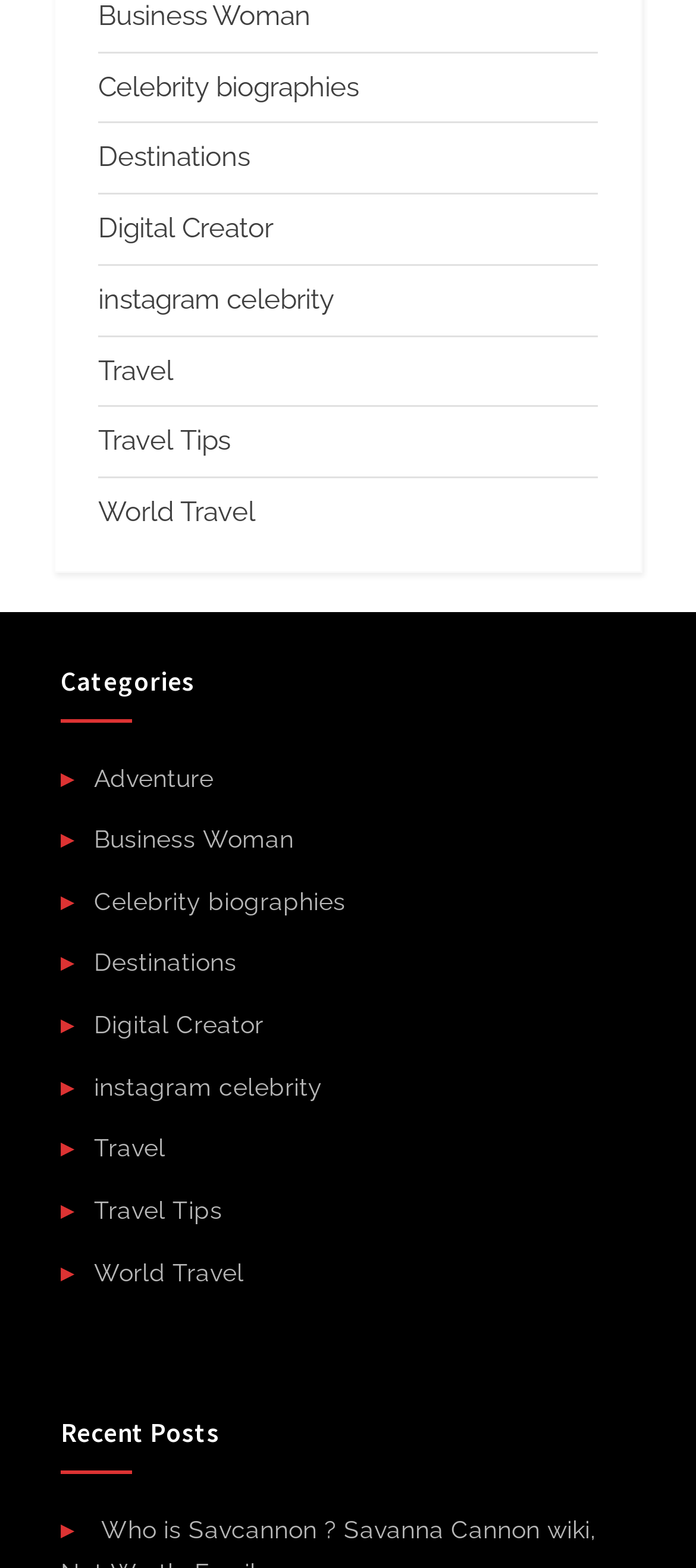Provide a brief response to the question below using one word or phrase:
What is the title of the section below the top links?

Categories